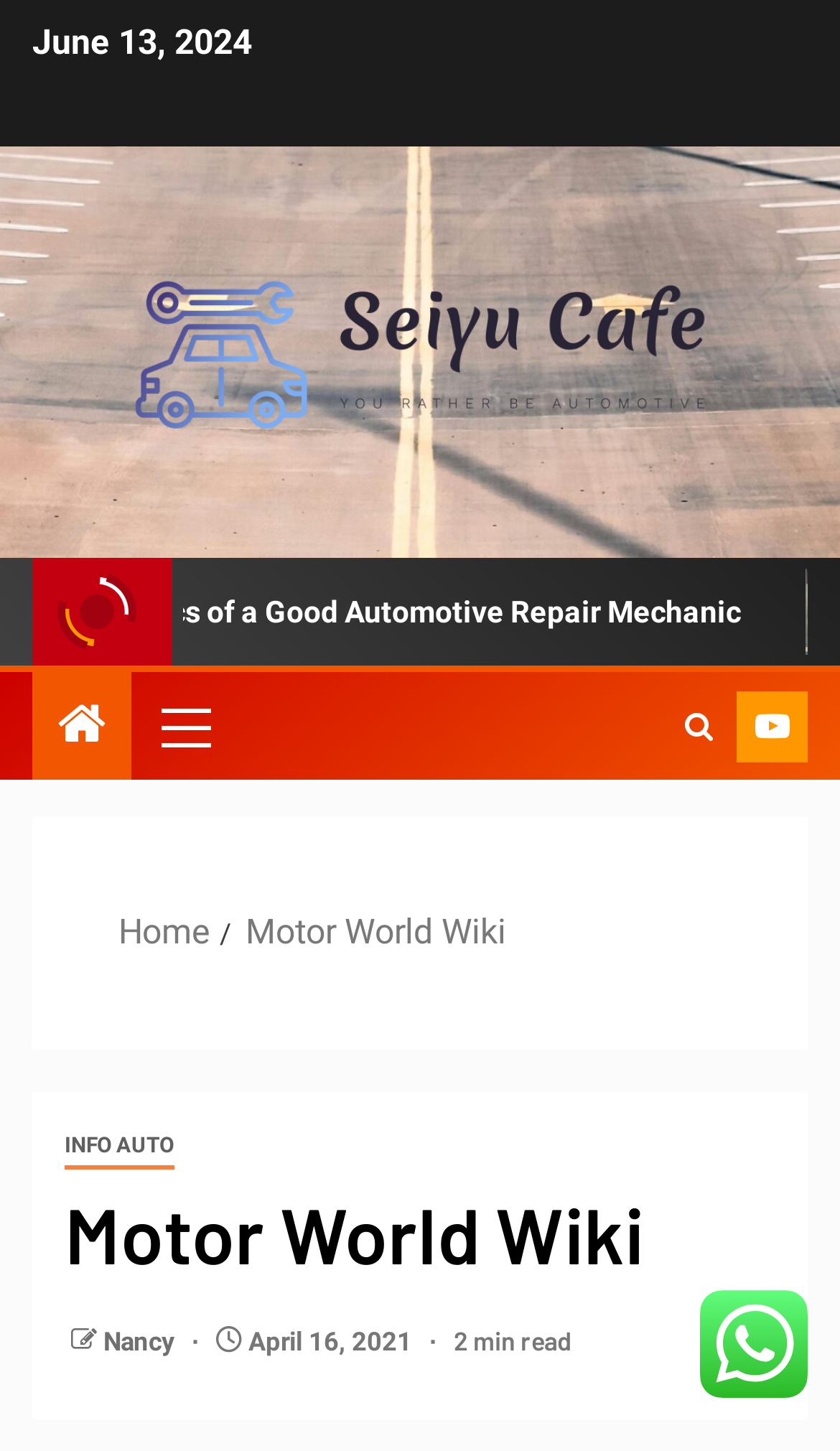Find the coordinates for the bounding box of the element with this description: "Home".

[0.141, 0.628, 0.249, 0.657]